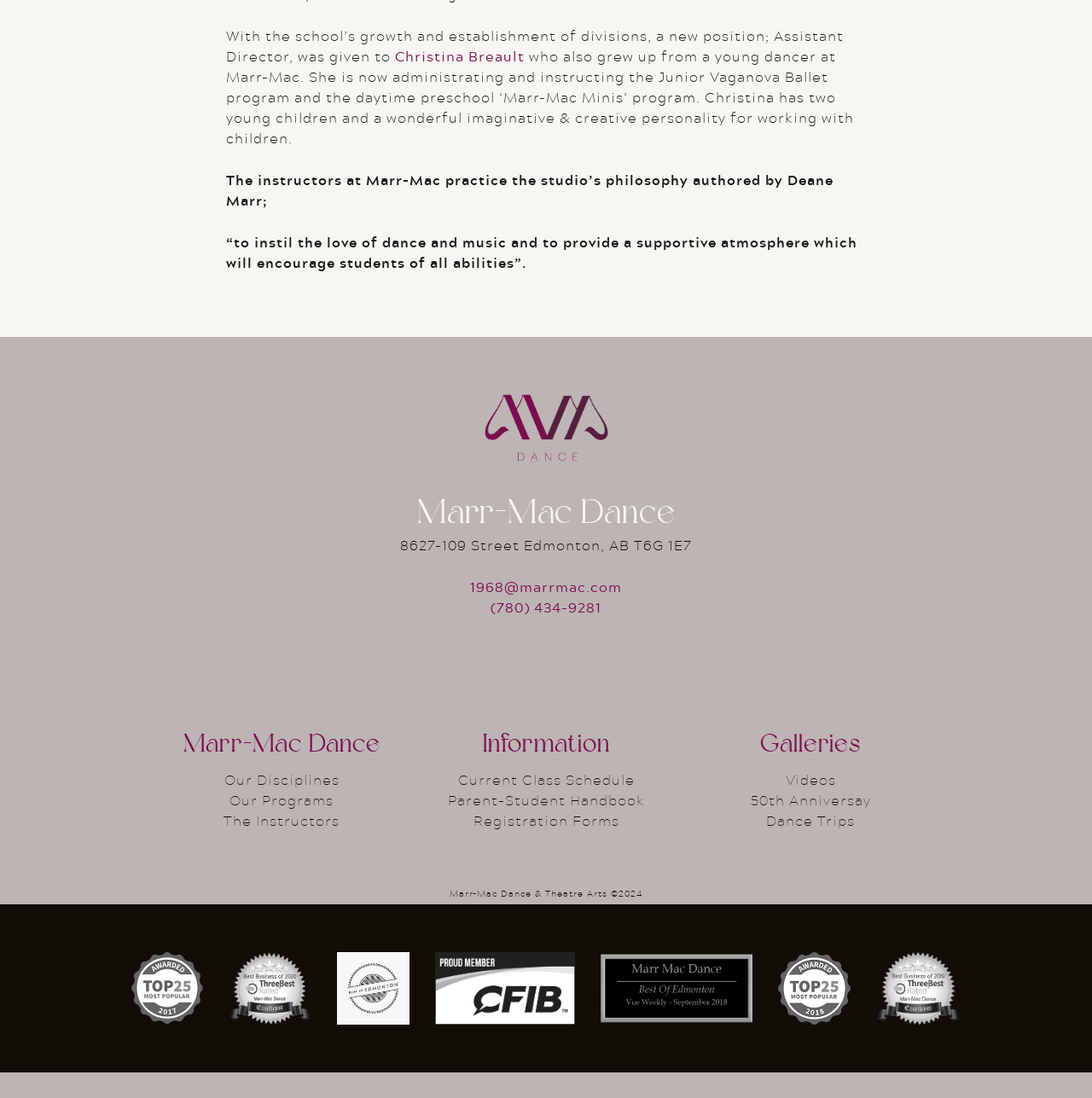Highlight the bounding box coordinates of the element that should be clicked to carry out the following instruction: "Contact Colin". The coordinates must be given as four float numbers ranging from 0 to 1, i.e., [left, top, right, bottom].

None